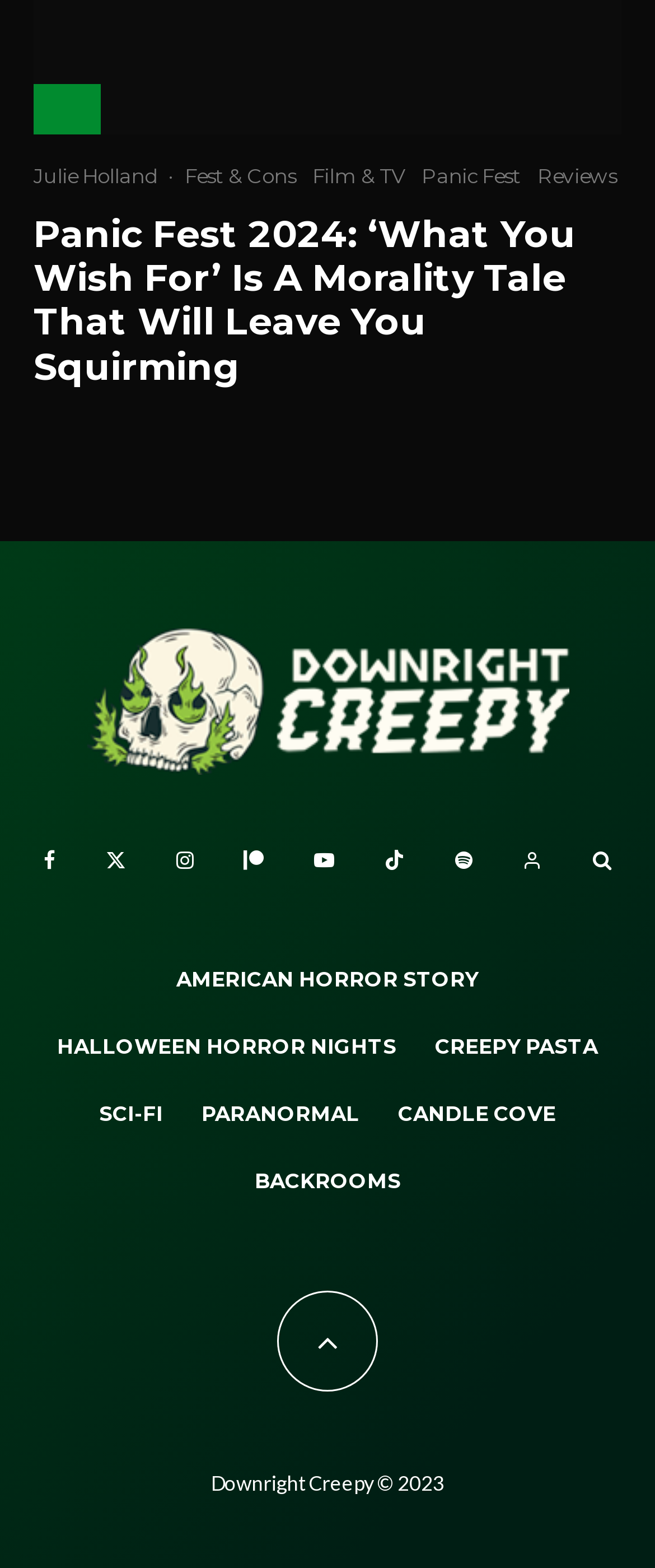Given the element description Julie Holland, specify the bounding box coordinates of the corresponding UI element in the format (top-left x, top-left y, bottom-right x, bottom-right y). All values must be between 0 and 1.

[0.051, 0.104, 0.238, 0.12]